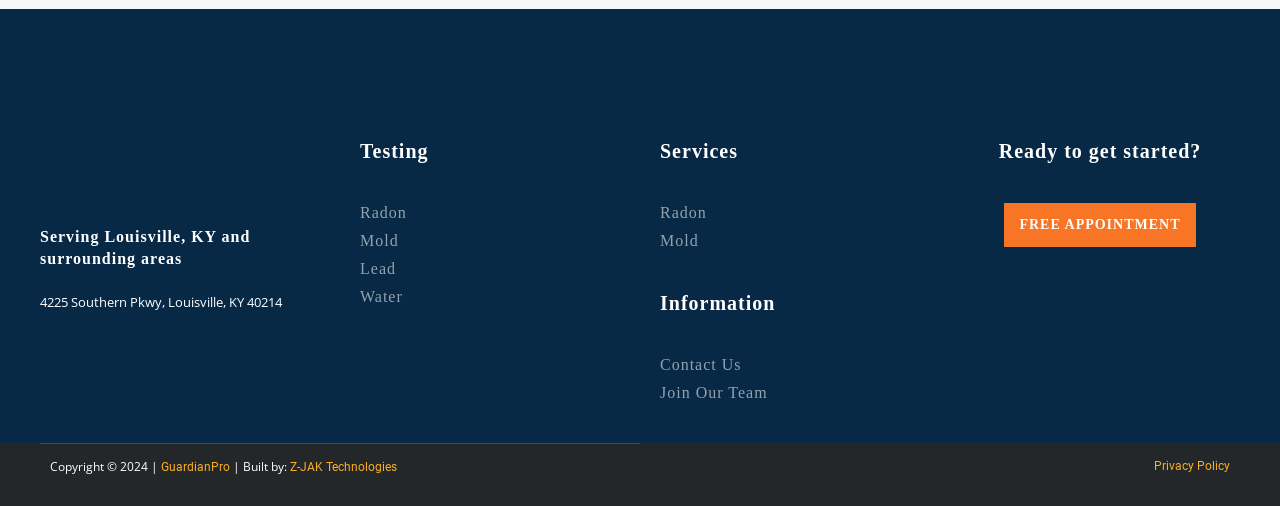Can you find the bounding box coordinates for the element to click on to achieve the instruction: "Visit Contact Us page"?

[0.516, 0.703, 0.734, 0.742]